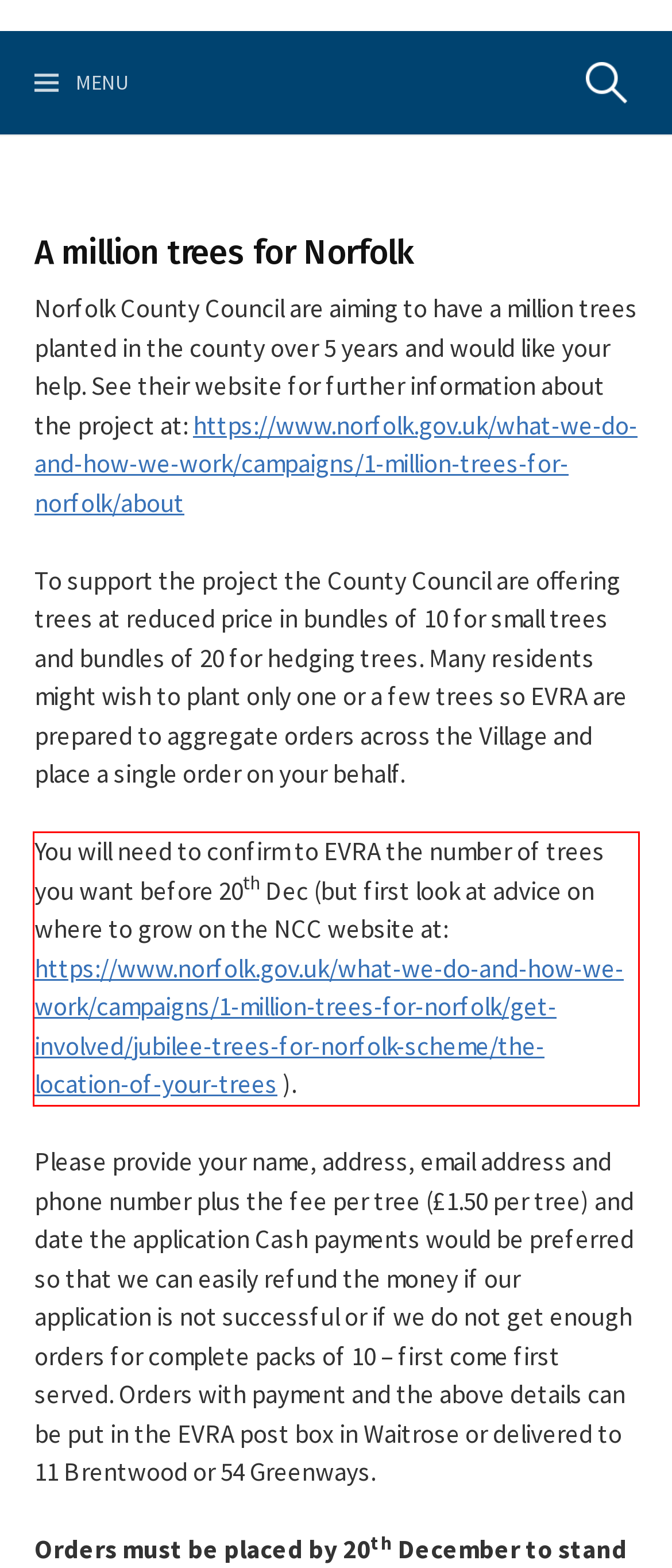Within the screenshot of the webpage, locate the red bounding box and use OCR to identify and provide the text content inside it.

You will need to confirm to EVRA the number of trees you want before 20th Dec (but first look at advice on where to grow on the NCC website at: https://www.norfolk.gov.uk/what-we-do-and-how-we-work/campaigns/1-million-trees-for-norfolk/get-involved/jubilee-trees-for-norfolk-scheme/the-location-of-your-trees ).